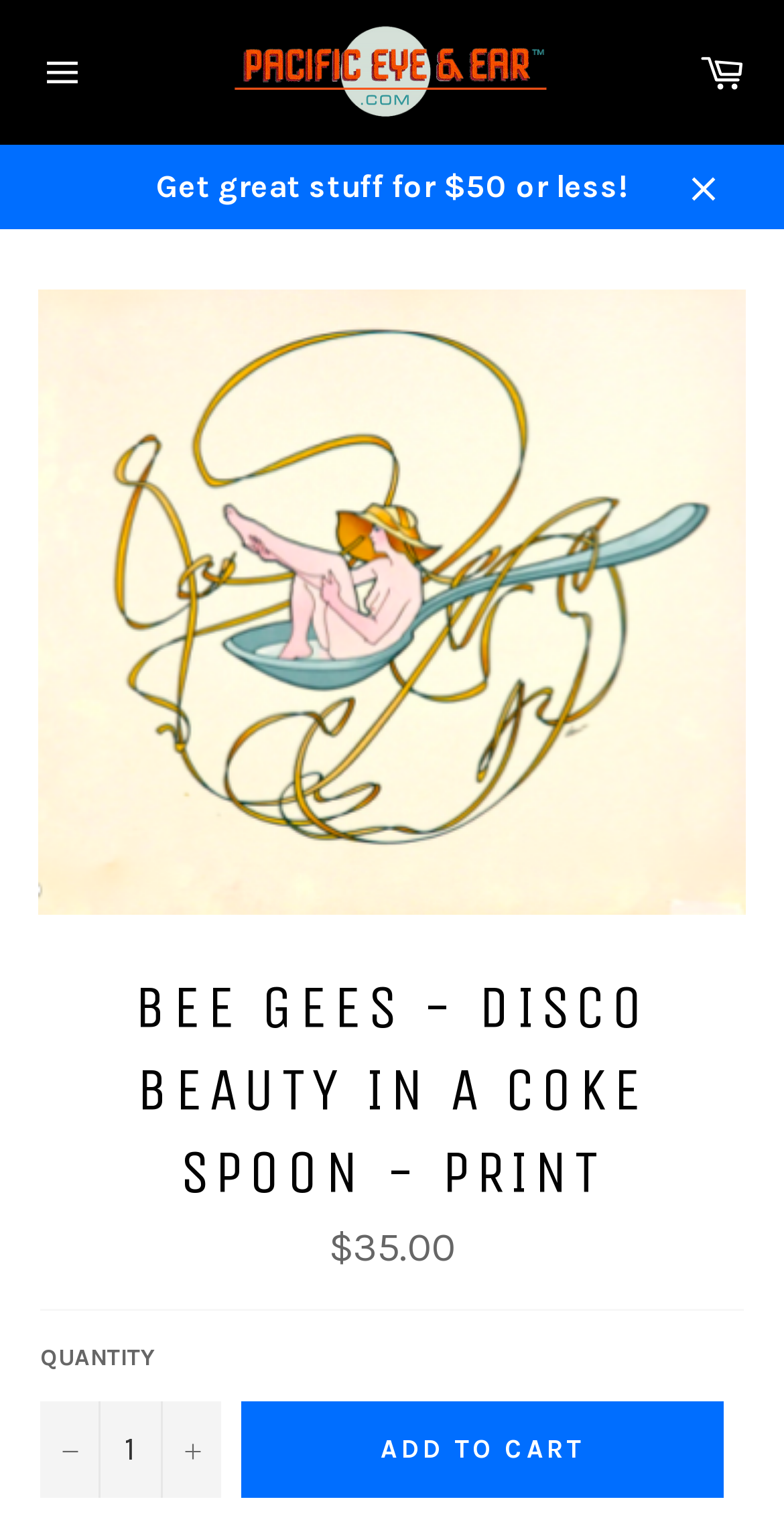By analyzing the image, answer the following question with a detailed response: What is the regular price of the print?

I found the answer by examining the StaticText elements on the webpage, where I saw the text 'Regular price' followed by the price '$35.00', indicating that this is the regular price of the print.